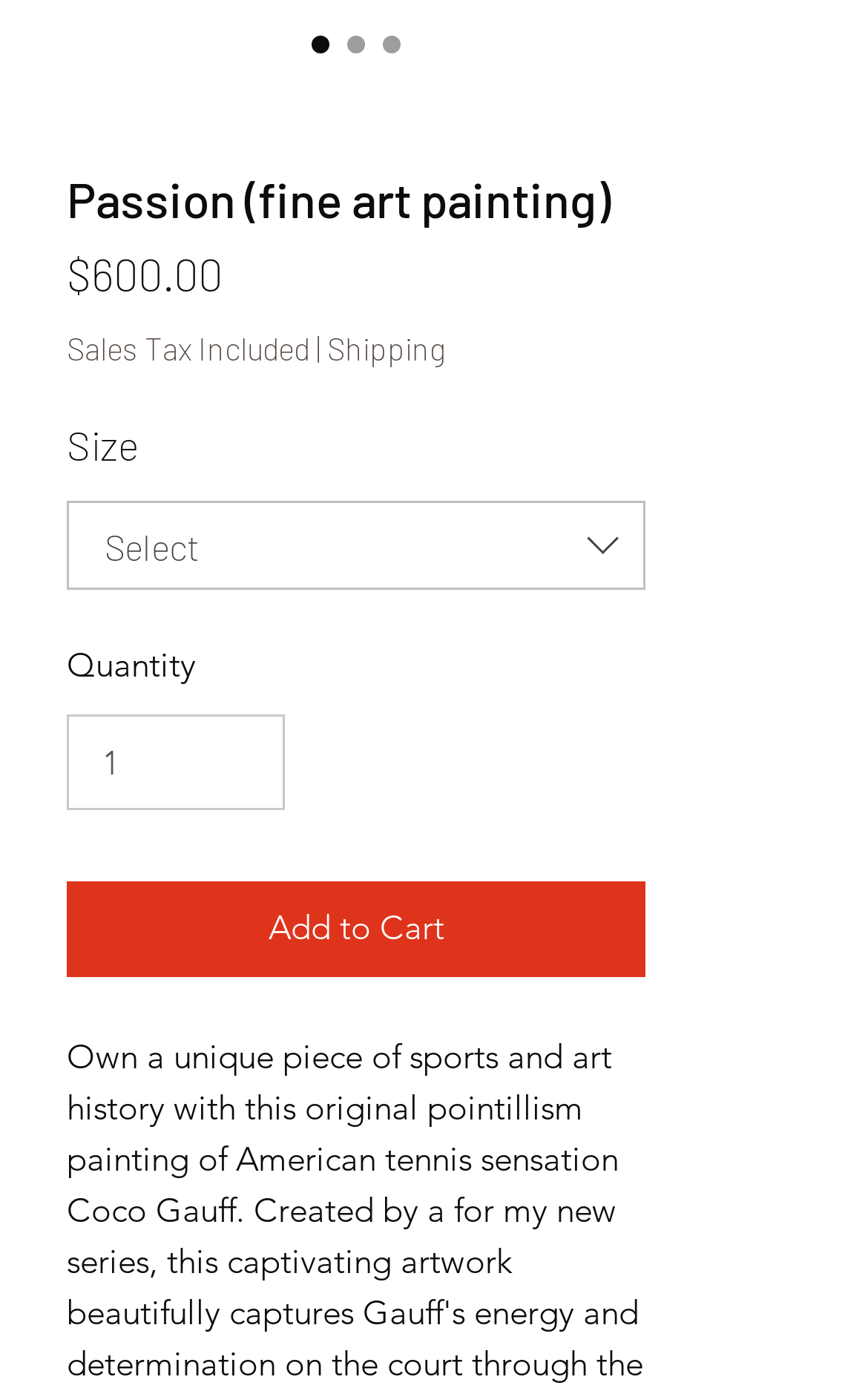What is the minimum quantity that can be ordered?
Observe the image and answer the question with a one-word or short phrase response.

1